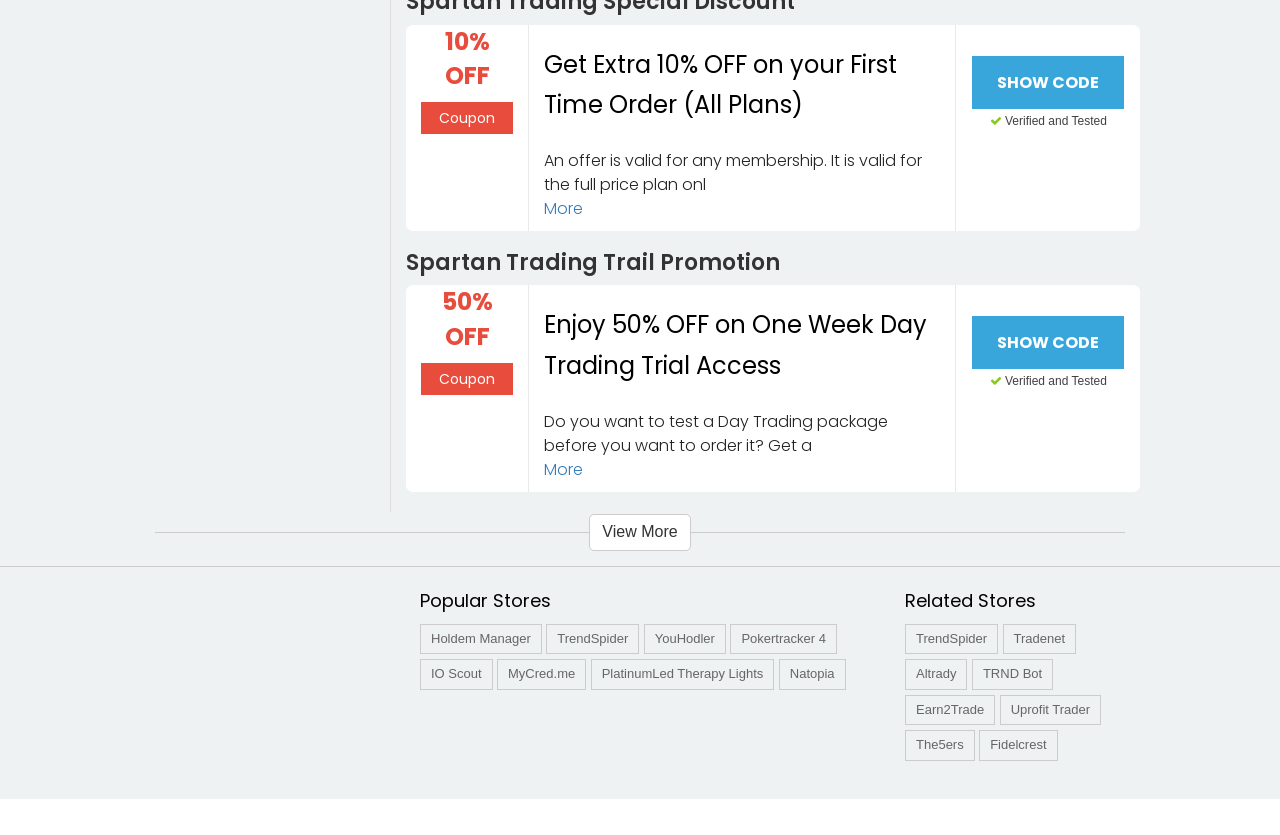Provide the bounding box coordinates, formatted as (top-left x, top-left y, bottom-right x, bottom-right y), with all values being floating point numbers between 0 and 1. Identify the bounding box of the UI element that matches the description: Pokertracker 4

[0.579, 0.755, 0.645, 0.773]